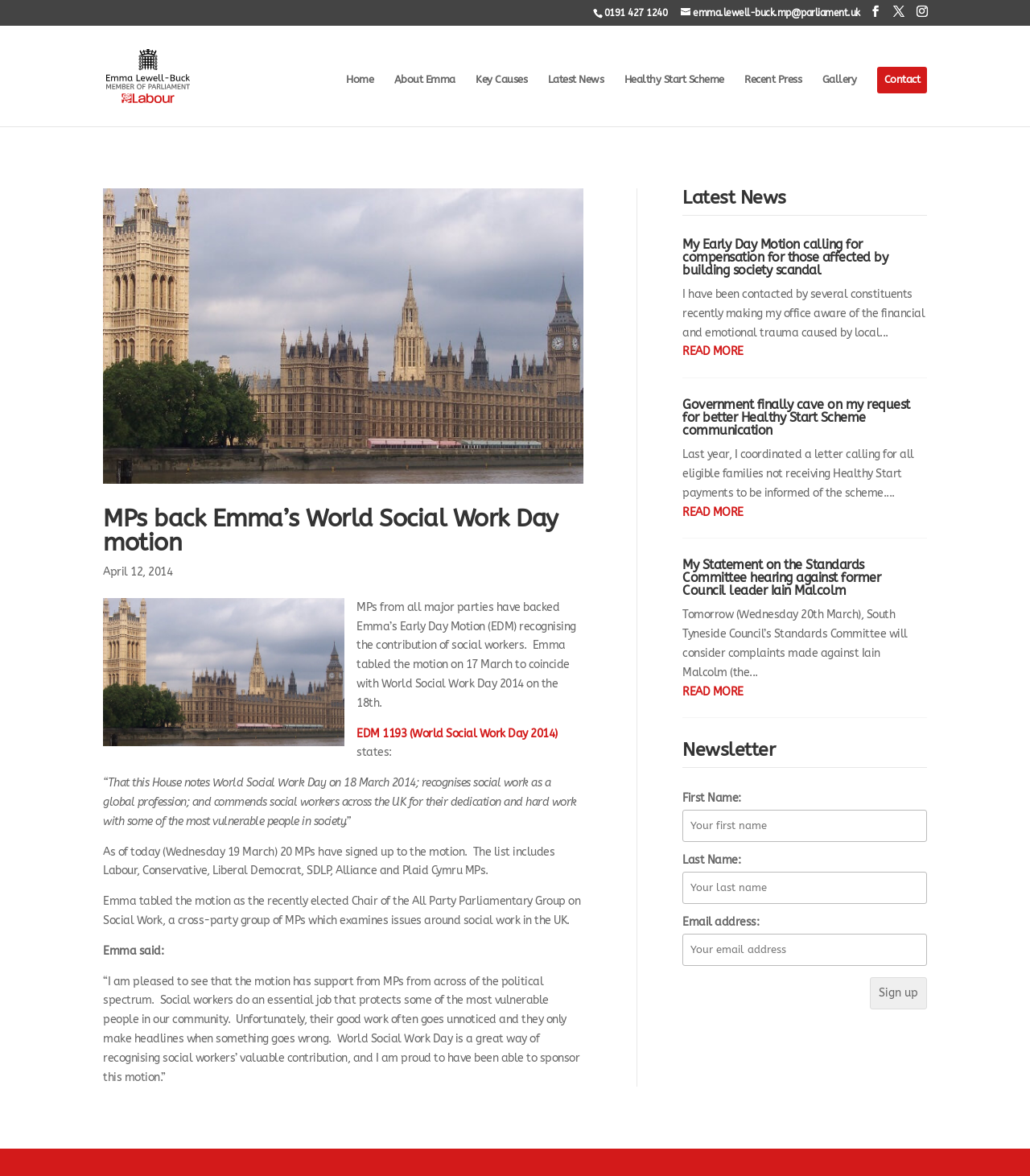Locate the bounding box coordinates of the element to click to perform the following action: 'Enter your first name'. The coordinates should be given as four float values between 0 and 1, in the form of [left, top, right, bottom].

[0.663, 0.688, 0.9, 0.716]